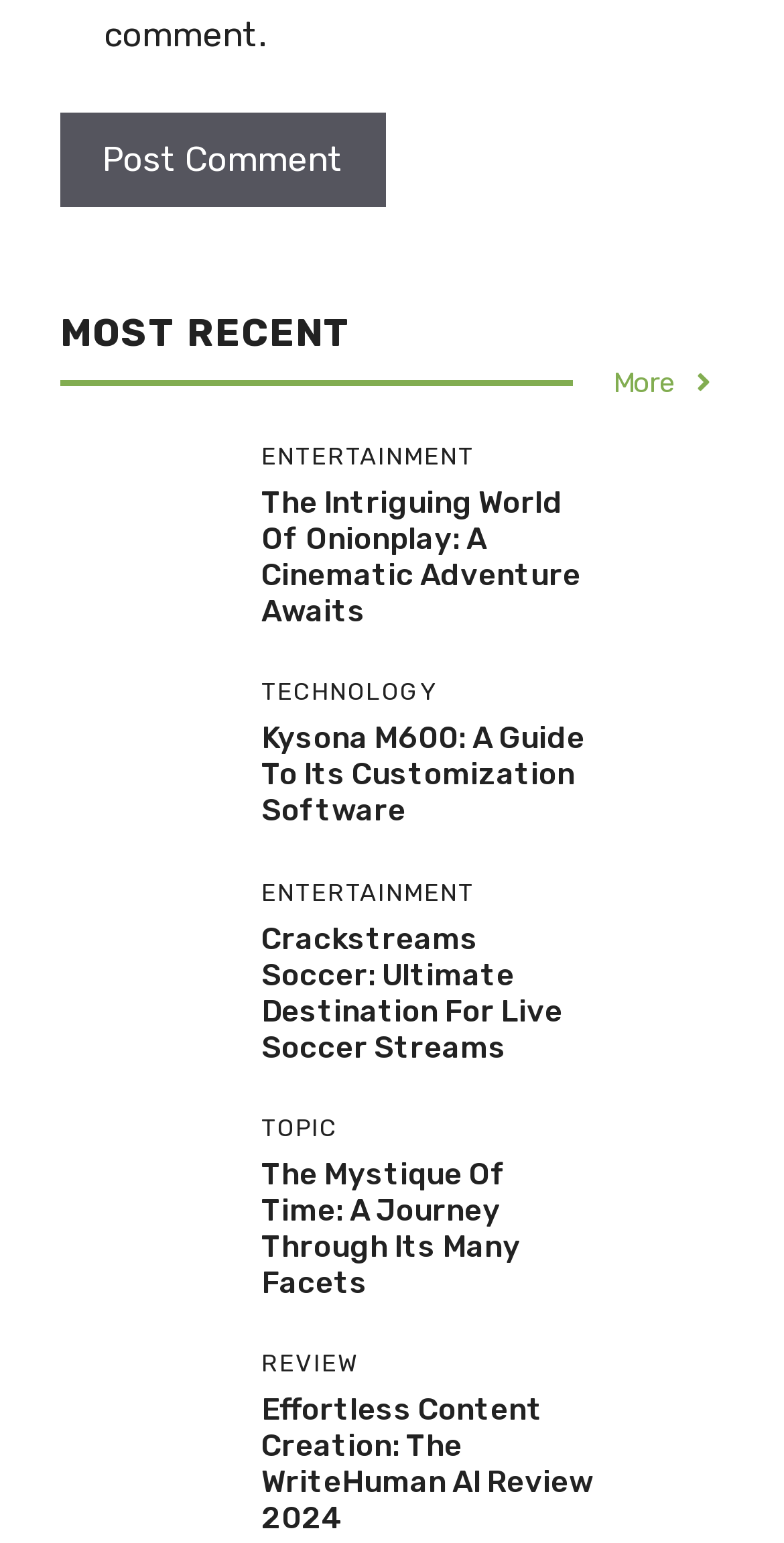Given the description: "alt="WriteHuman AI"", determine the bounding box coordinates of the UI element. The coordinates should be formatted as four float numbers between 0 and 1, [left, top, right, bottom].

[0.077, 0.923, 0.282, 0.949]